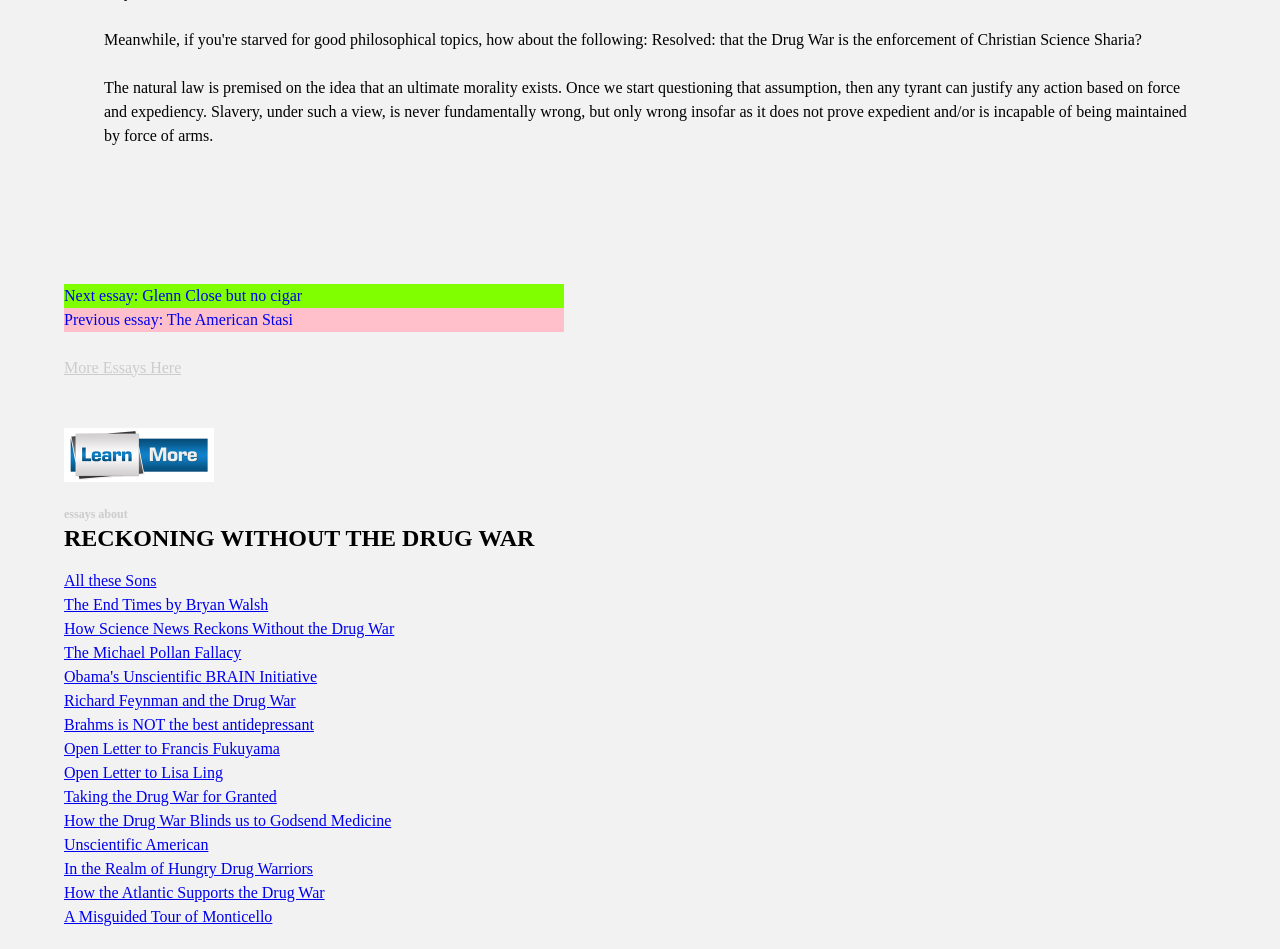How many essays are linked on the webpage?
Provide a detailed and well-explained answer to the question.

I counted the number of link elements on the webpage with titles that appear to be essay titles, and found 18 links. These links are likely to individual essays or articles on the topic of the drug war.